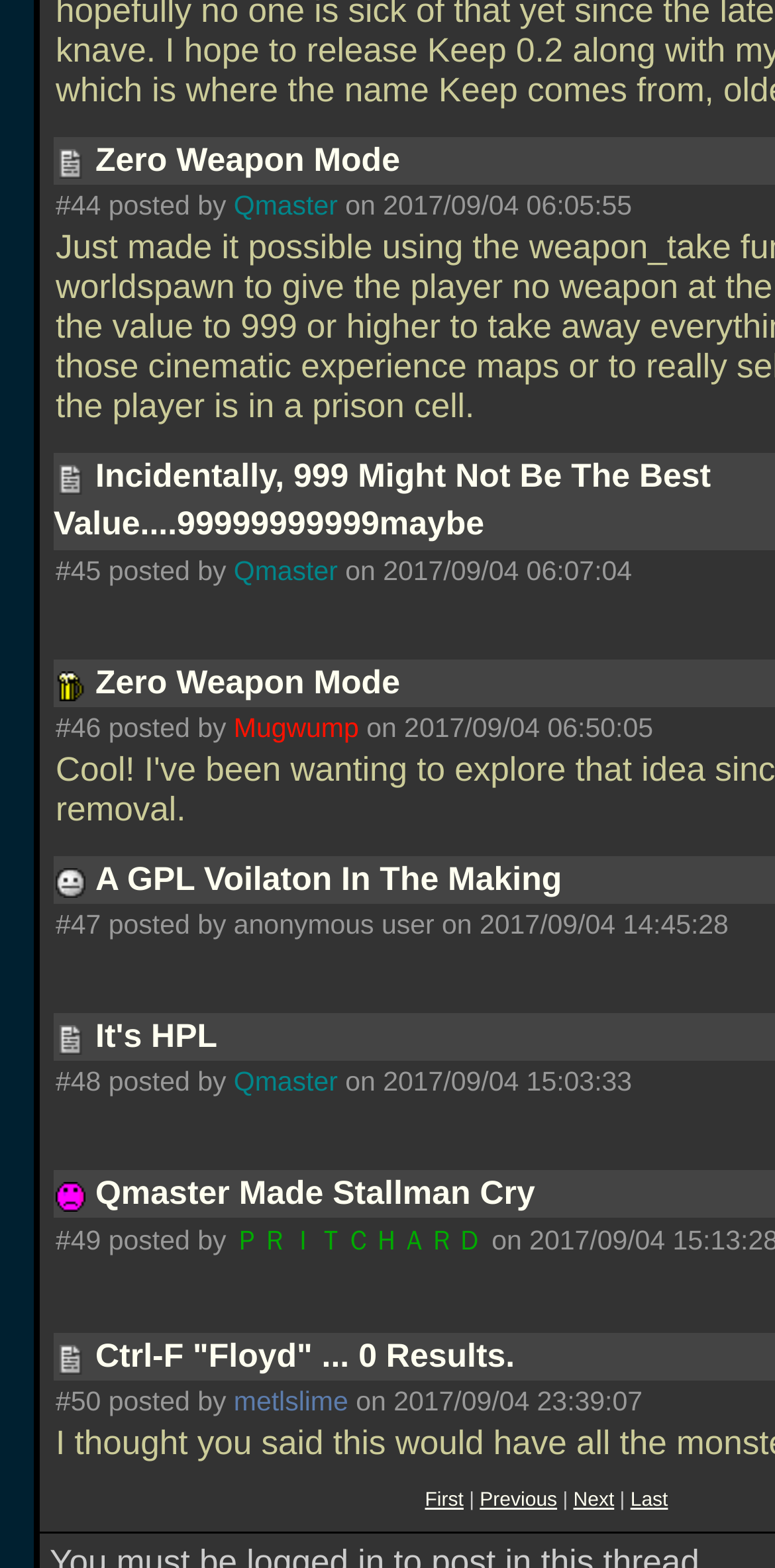Determine the bounding box coordinates for the area that should be clicked to carry out the following instruction: "Click on the 'metlslime' link".

[0.302, 0.885, 0.449, 0.904]